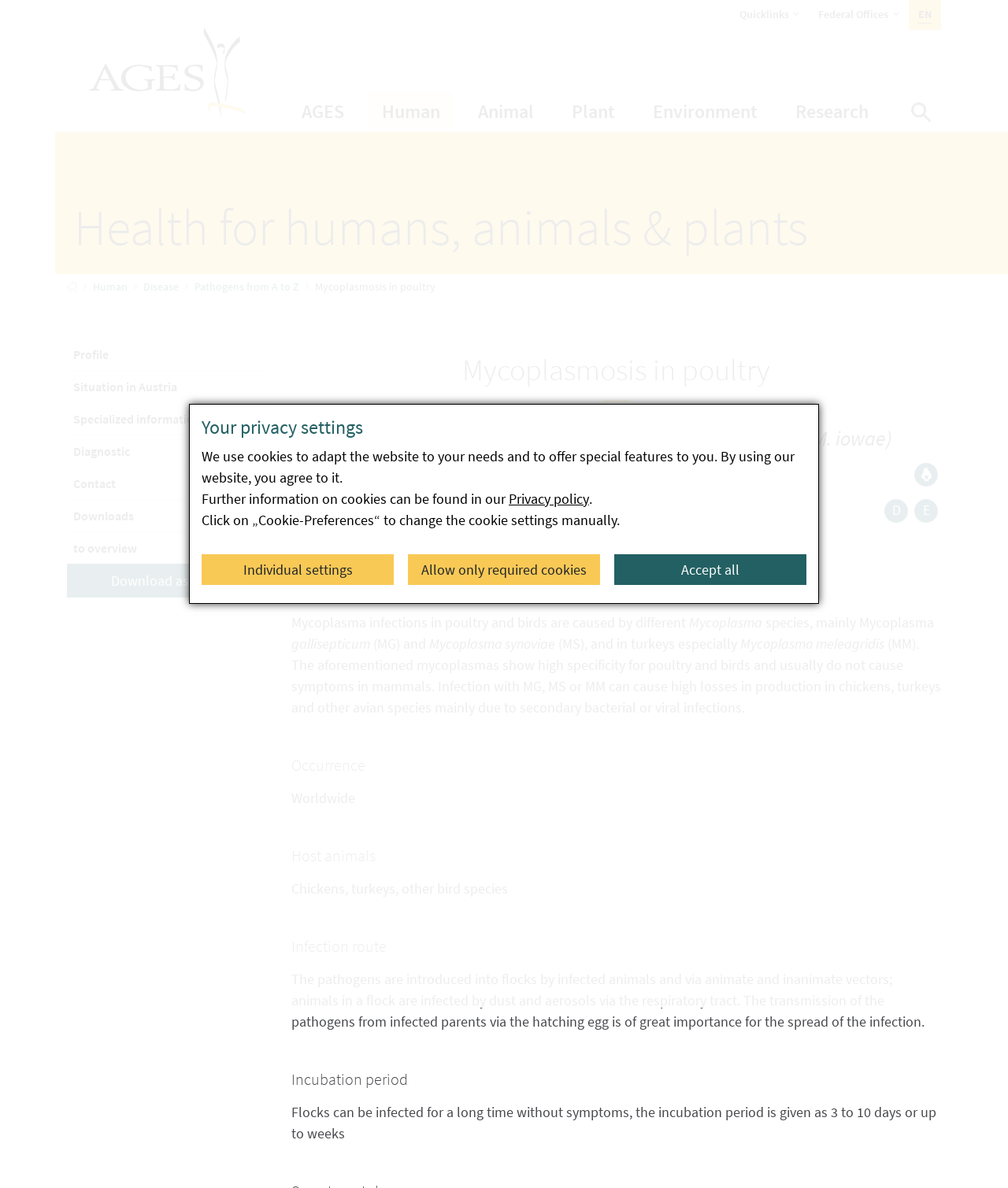Please provide a comprehensive answer to the question based on the screenshot: What is the incubation period of Mycoplasma infections?

I found the answer to this question by looking at the section 'Incubation period' on the webpage, which states that the incubation period of Mycoplasma infections is 3 to 10 days or up to weeks.